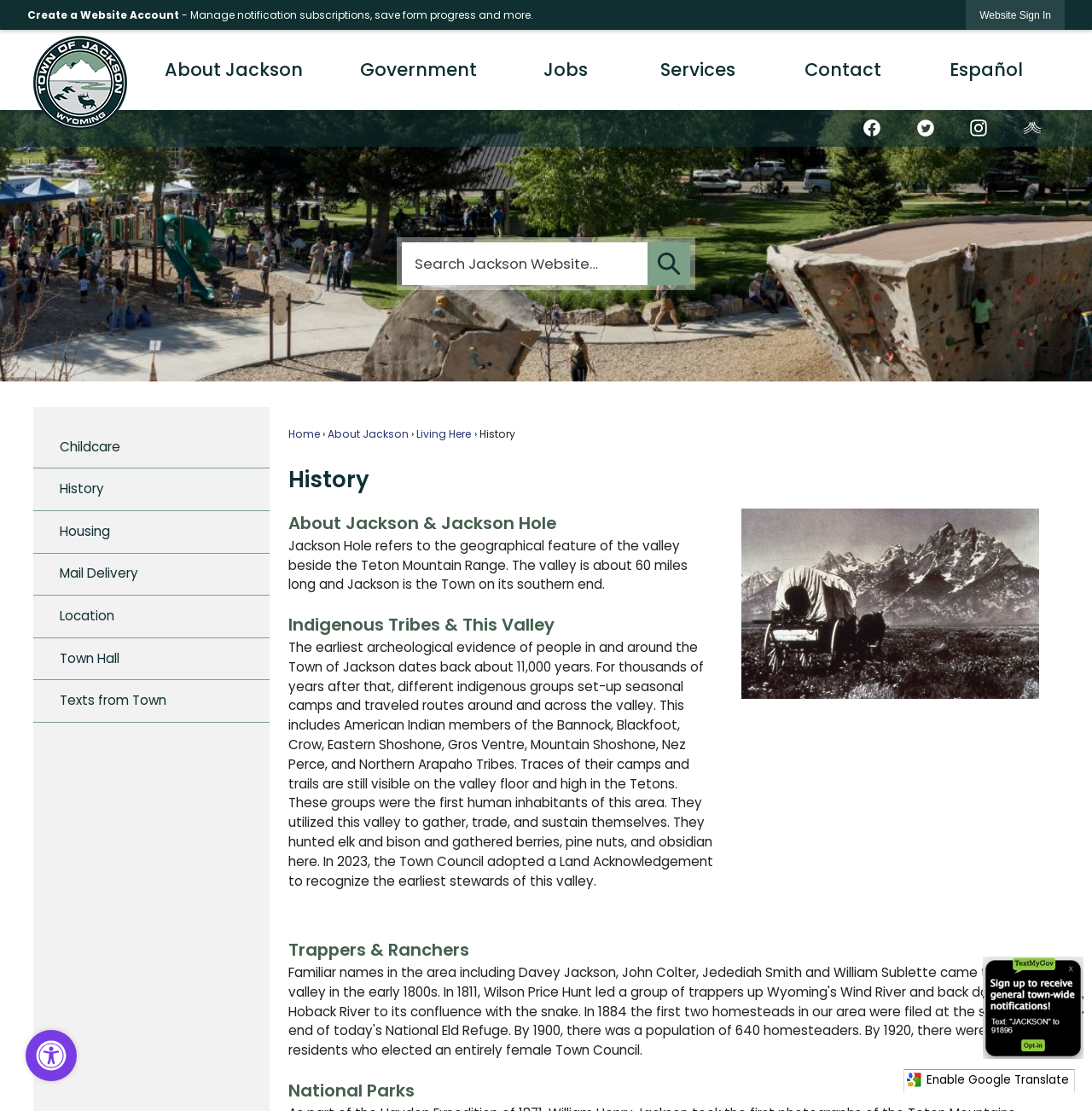Find the bounding box coordinates of the clickable area required to complete the following action: "Create a website account".

[0.025, 0.007, 0.164, 0.02]